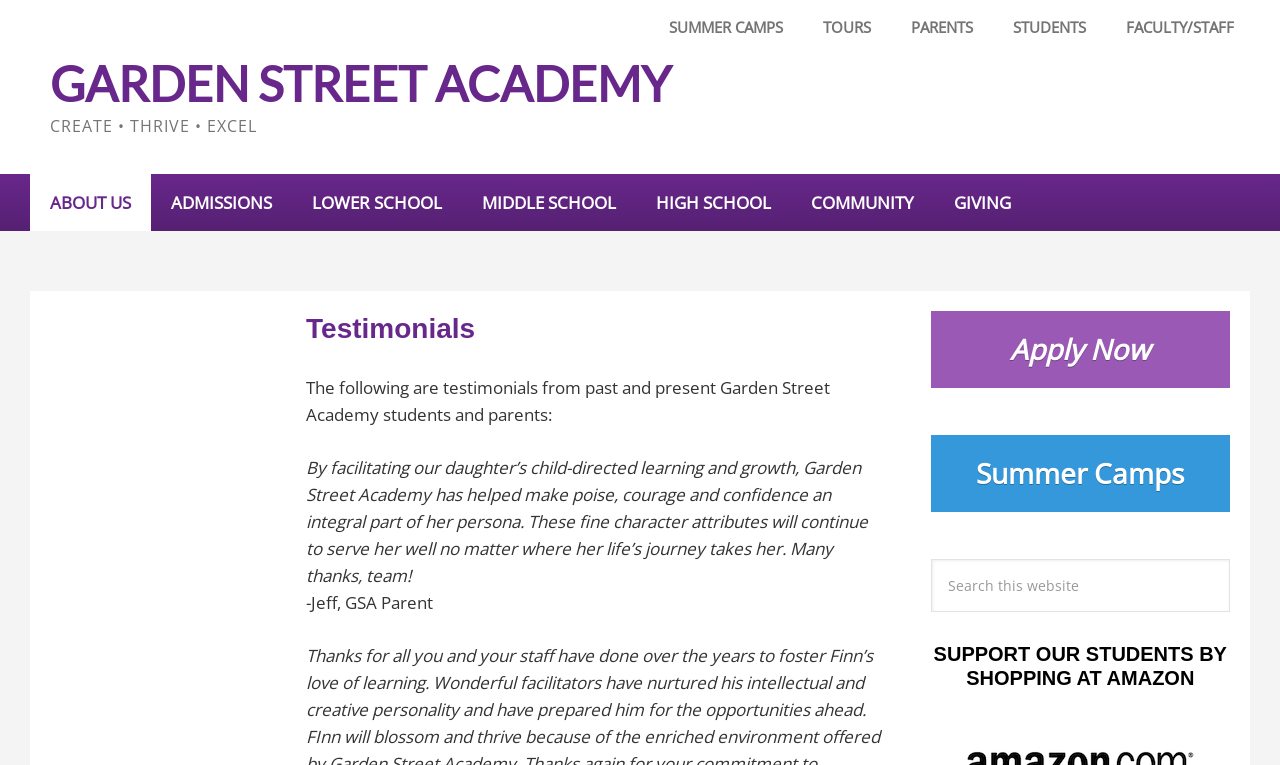Determine the bounding box coordinates of the element that should be clicked to execute the following command: "Learn more about AKPevweTech".

None